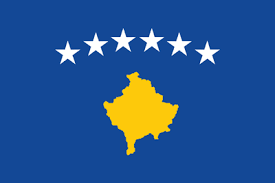Provide a short answer to the following question with just one word or phrase: How many white stars are on the flag?

Five